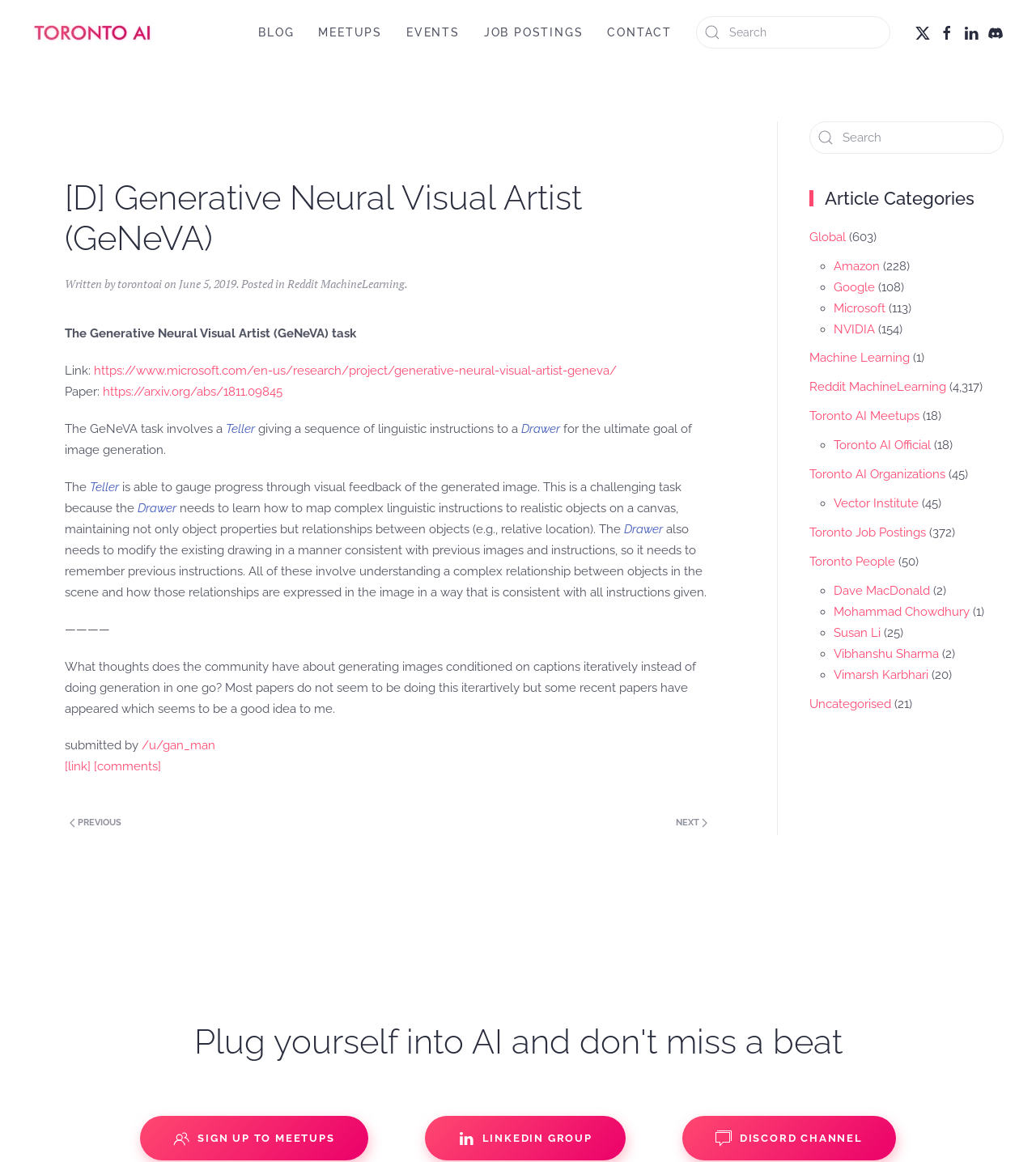Indicate the bounding box coordinates of the clickable region to achieve the following instruction: "Click the 'BLOG' link."

[0.249, 0.0, 0.284, 0.056]